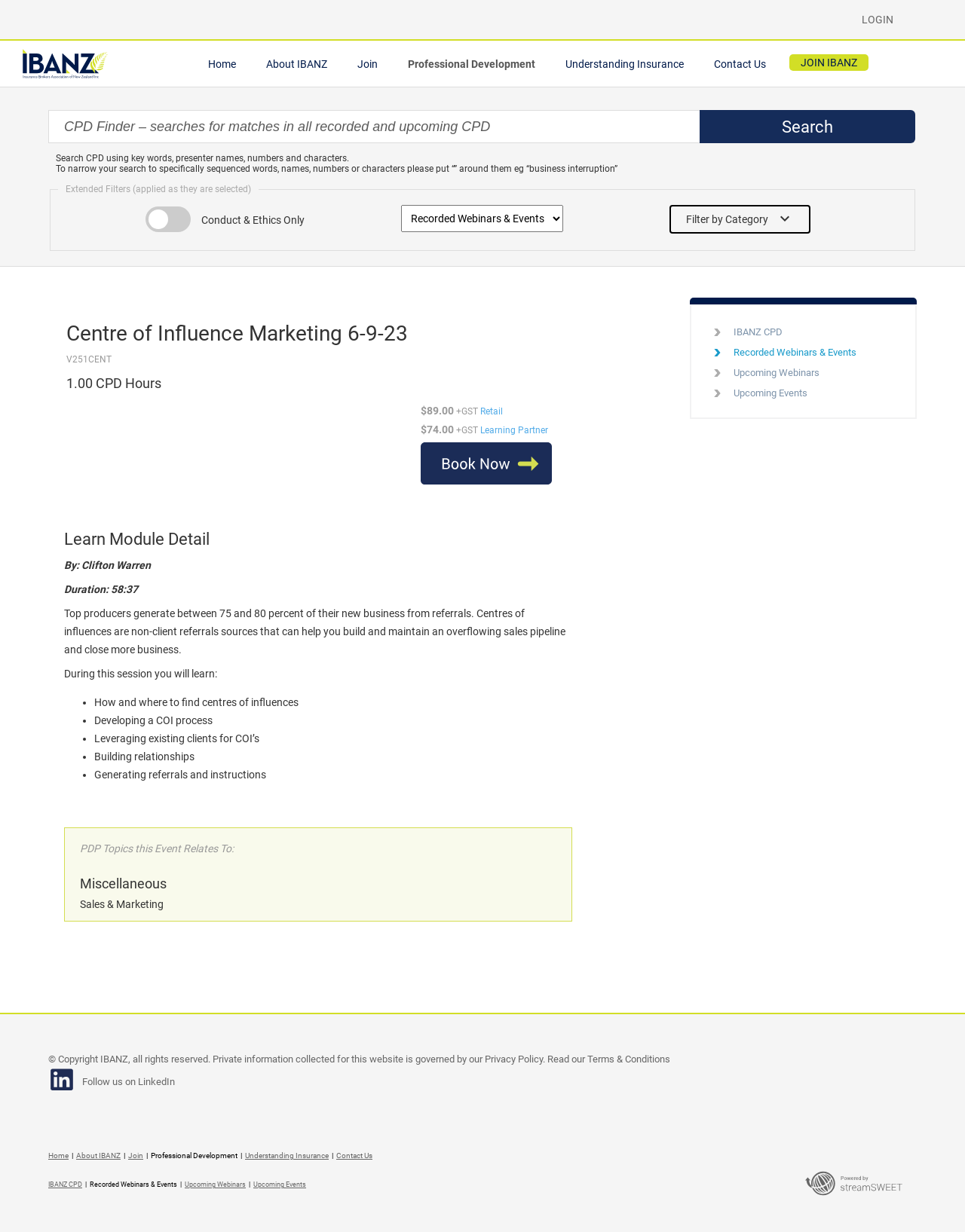How many categories are there in the 'Filter by Category' dropdown?
From the screenshot, supply a one-word or short-phrase answer.

Not specified